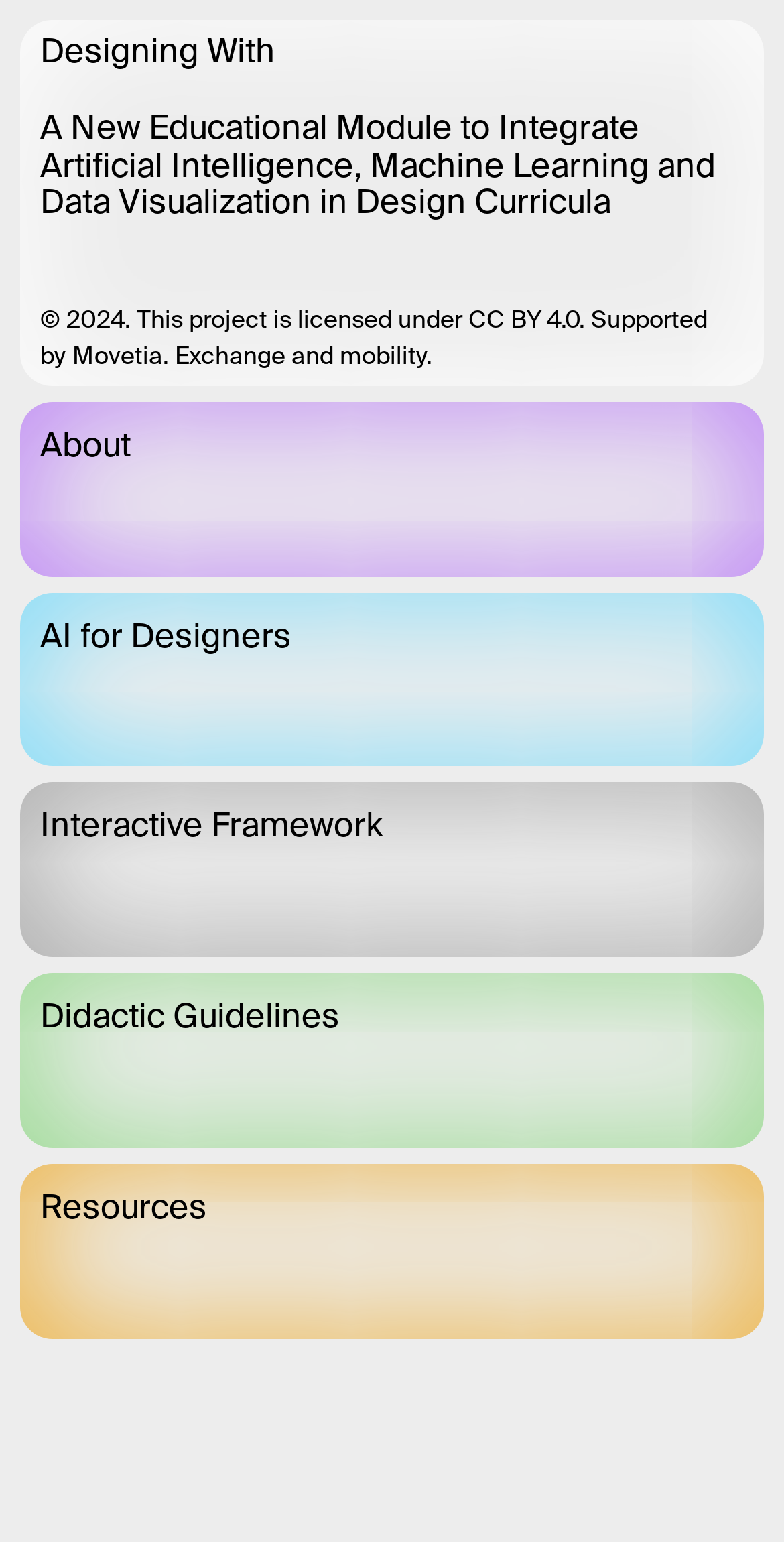Please give a succinct answer to the question in one word or phrase:
What is the position of the 'About' link on the page?

top-left